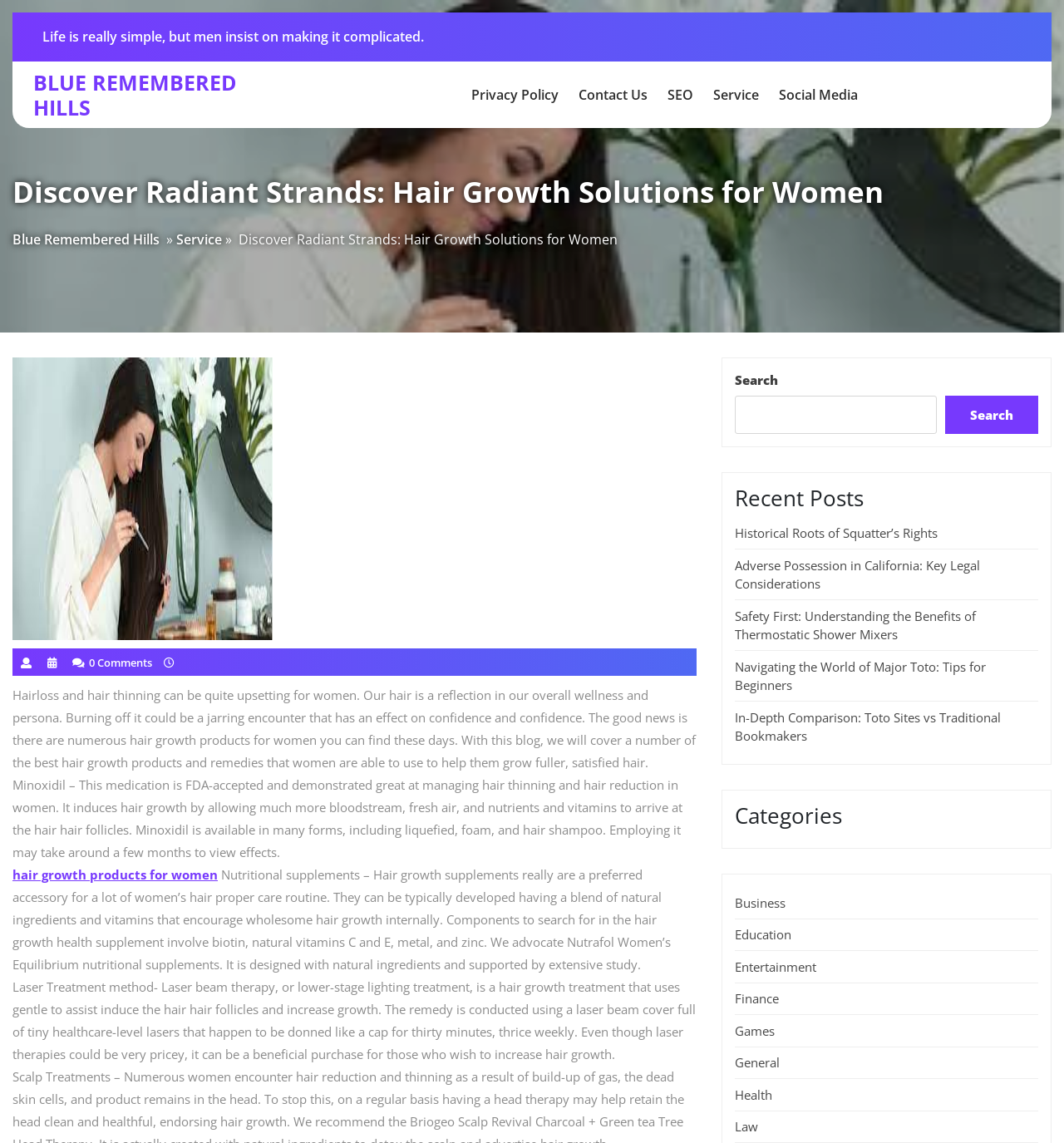Find the bounding box coordinates for the element that must be clicked to complete the instruction: "Read the 'Historical Roots of Squatter’s Rights' post". The coordinates should be four float numbers between 0 and 1, indicated as [left, top, right, bottom].

[0.691, 0.459, 0.882, 0.474]